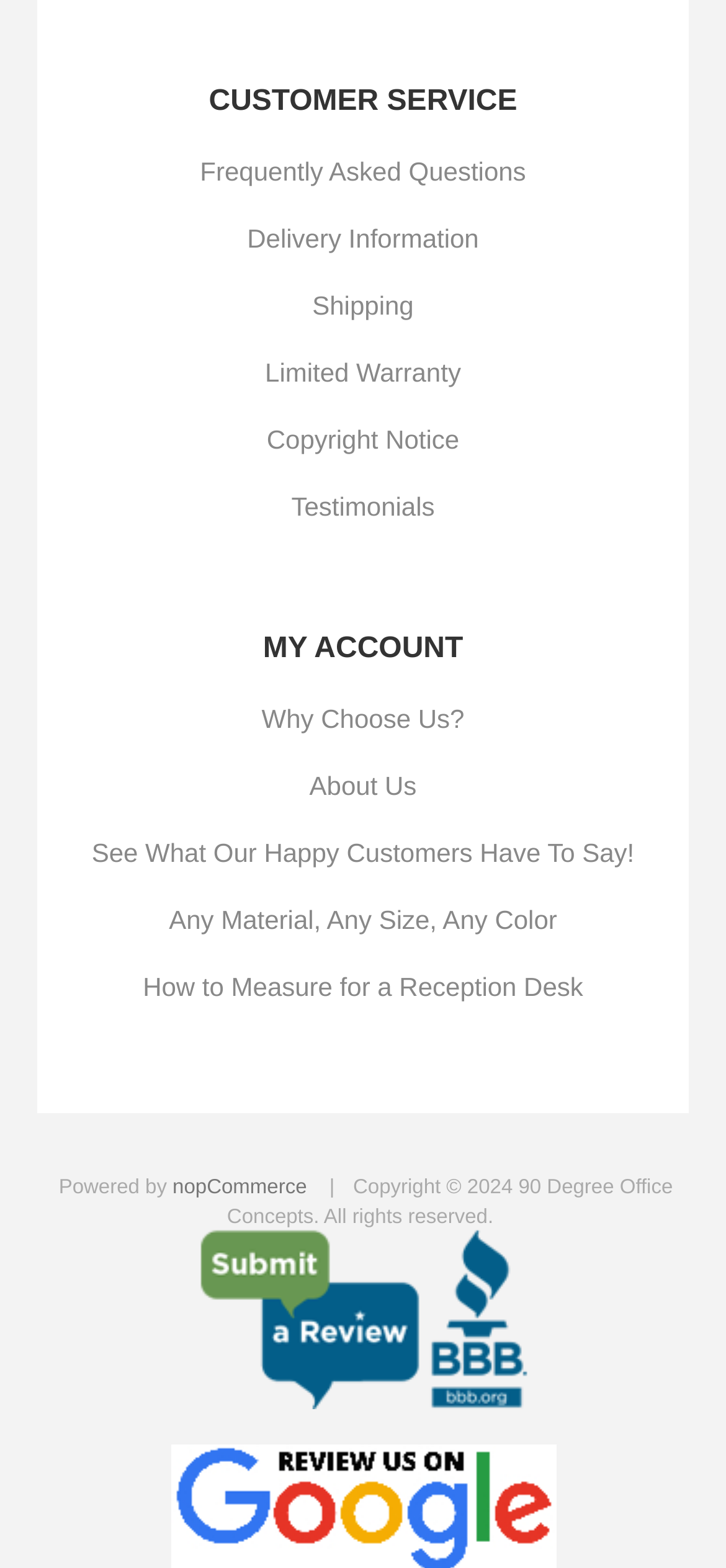What is the category of 'Frequently Asked Questions'?
Respond to the question with a single word or phrase according to the image.

Customer Service